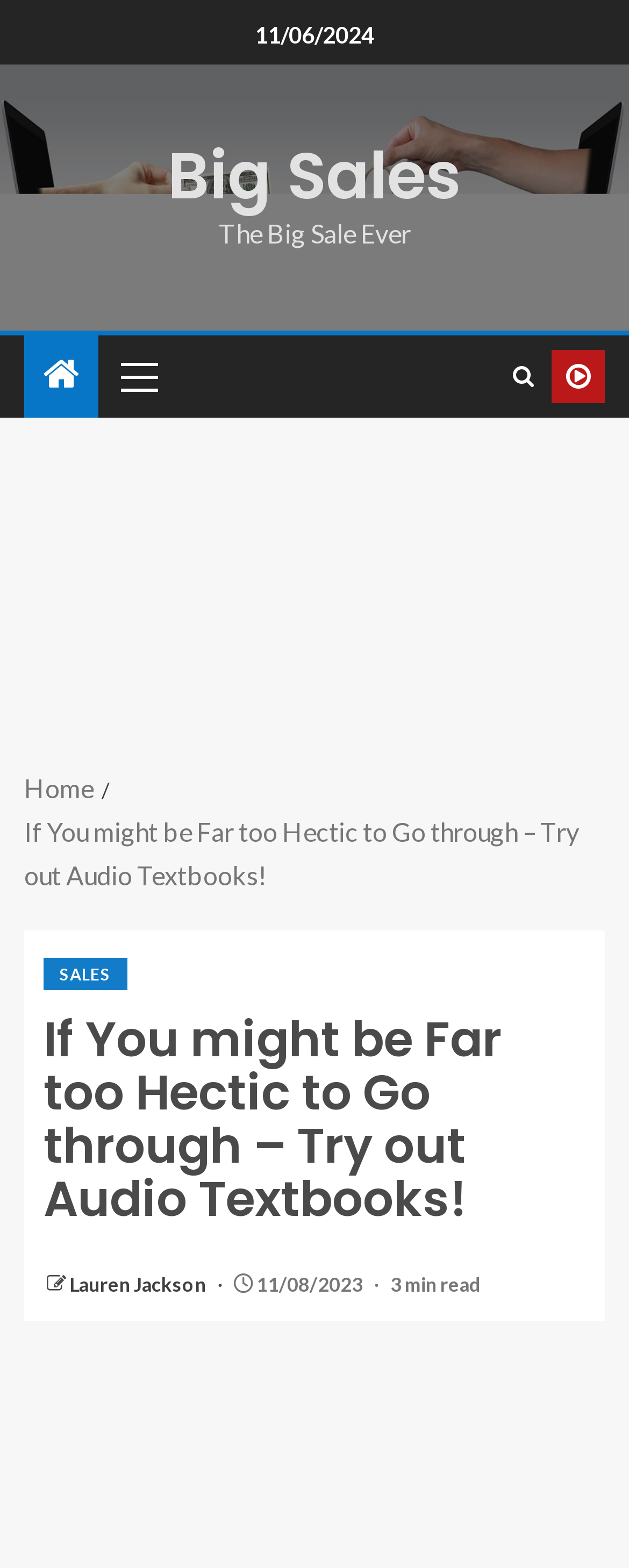What is the author of the article?
Give a detailed explanation using the information visible in the image.

I found the text 'Lauren Jackson' which is a link element inside the article section.